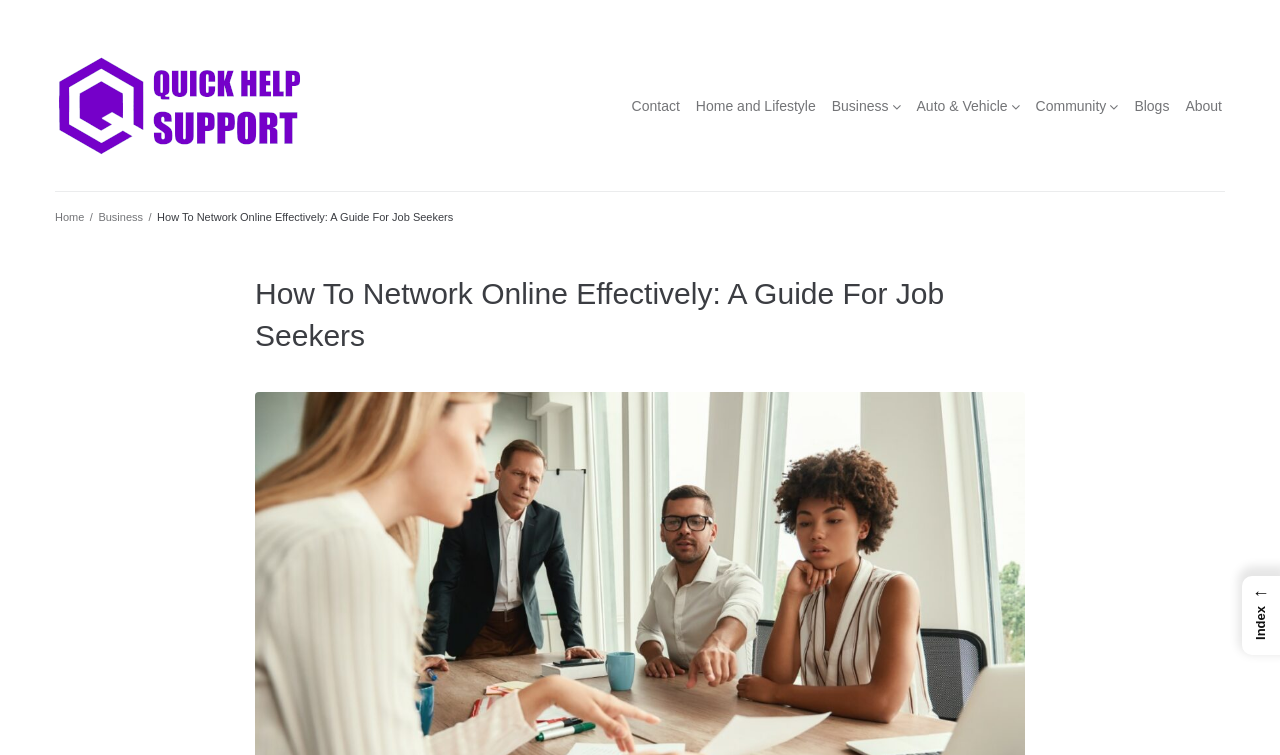What is the purpose of the 'Quick Help Support' link?
Provide a fully detailed and comprehensive answer to the question.

The 'Quick Help Support' link is located at the top of the webpage with a bounding box coordinate of [0.043, 0.074, 0.237, 0.207]. Its presence and prominent position suggest that it is intended to provide quick assistance or support to users.